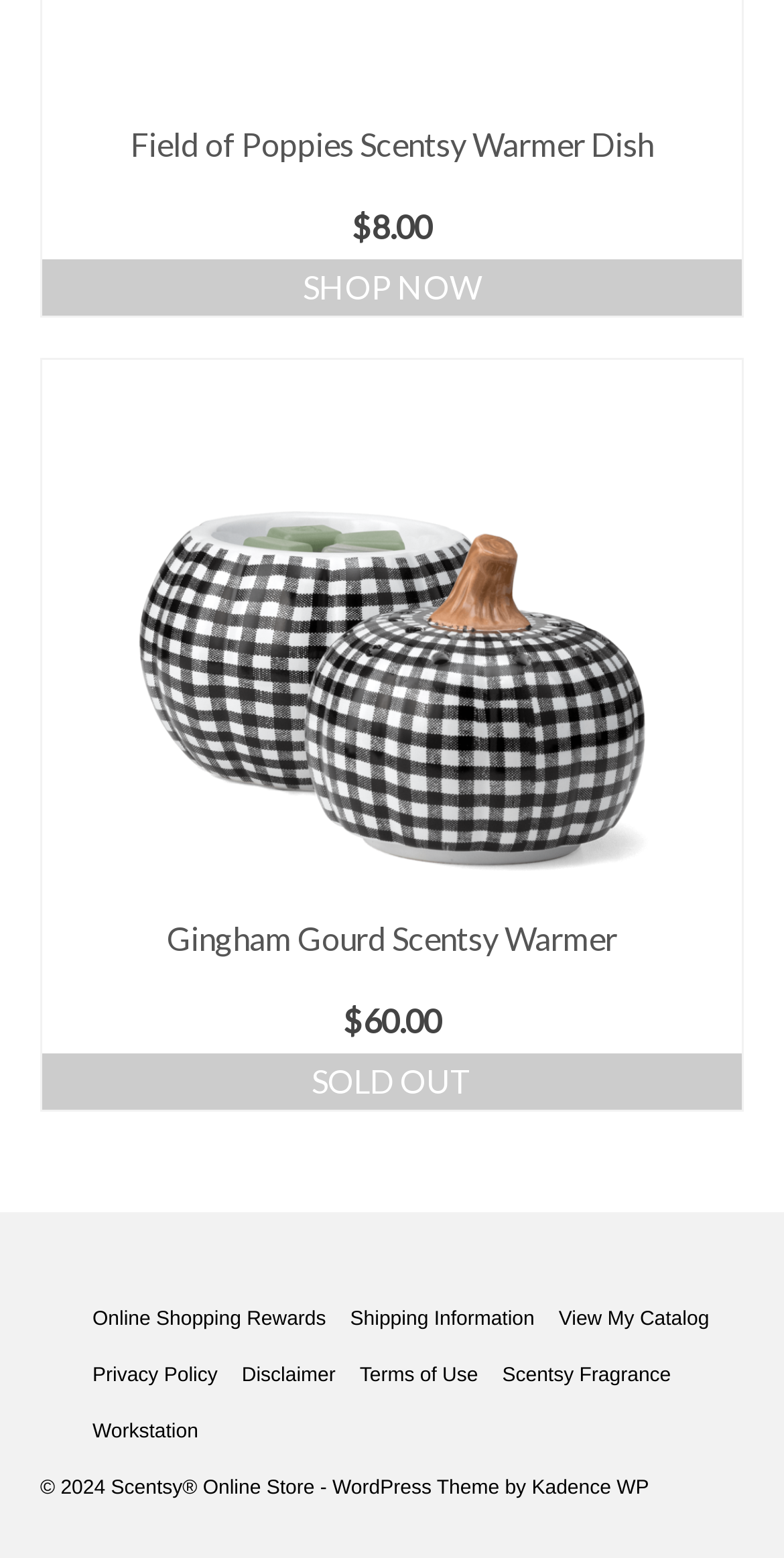Based on the element description: "Gingham Gourd Scentsy Warmer", identify the bounding box coordinates for this UI element. The coordinates must be four float numbers between 0 and 1, listed as [left, top, right, bottom].

[0.054, 0.577, 0.946, 0.635]